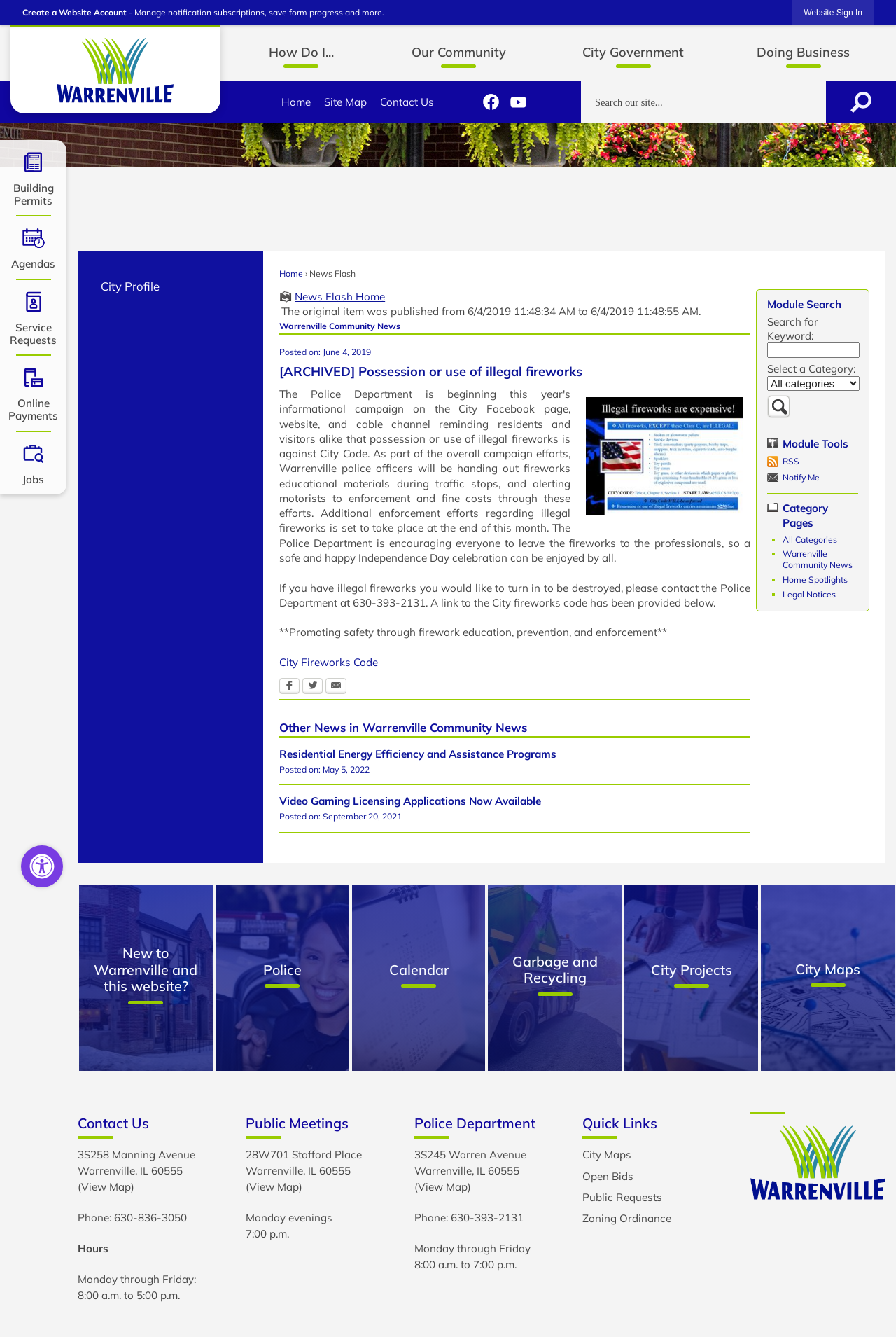Generate a detailed explanation of the webpage's features and information.

The webpage is about the City of Warrenville, Illinois, and its news and announcements. At the top, there is a navigation menu with links to "Home", "How Do I...", "Our Community", "City Government", and "Doing Business". Below this menu, there are quick links to "Home", "Site Map", "Contact Us", "Facebook", and "YouTube".

In the main content area, there is a search bar at the top, followed by a news flash section. The news flash section has a heading "News Flash" and a subheading "Warrenville Community News". Below this, there is an archived news article titled "[ARCHIVED] Possession or use of illegal fireworks" with a posted date of June 4, 2019. The article informs residents about the city's fireworks code and provides a link to the code. There is also an image related to the city's fireworks code.

To the right of the news article, there are links to share the article on Facebook, Twitter, and Email. Below the article, there are other news articles in the "Warrenville Community News" category, including "Residential Energy Efficiency and Assistance Programs" and "Video Gaming Licensing Applications Now Available".

At the bottom of the page, there is a link to a guide on how to use the website, which opens in a new window.